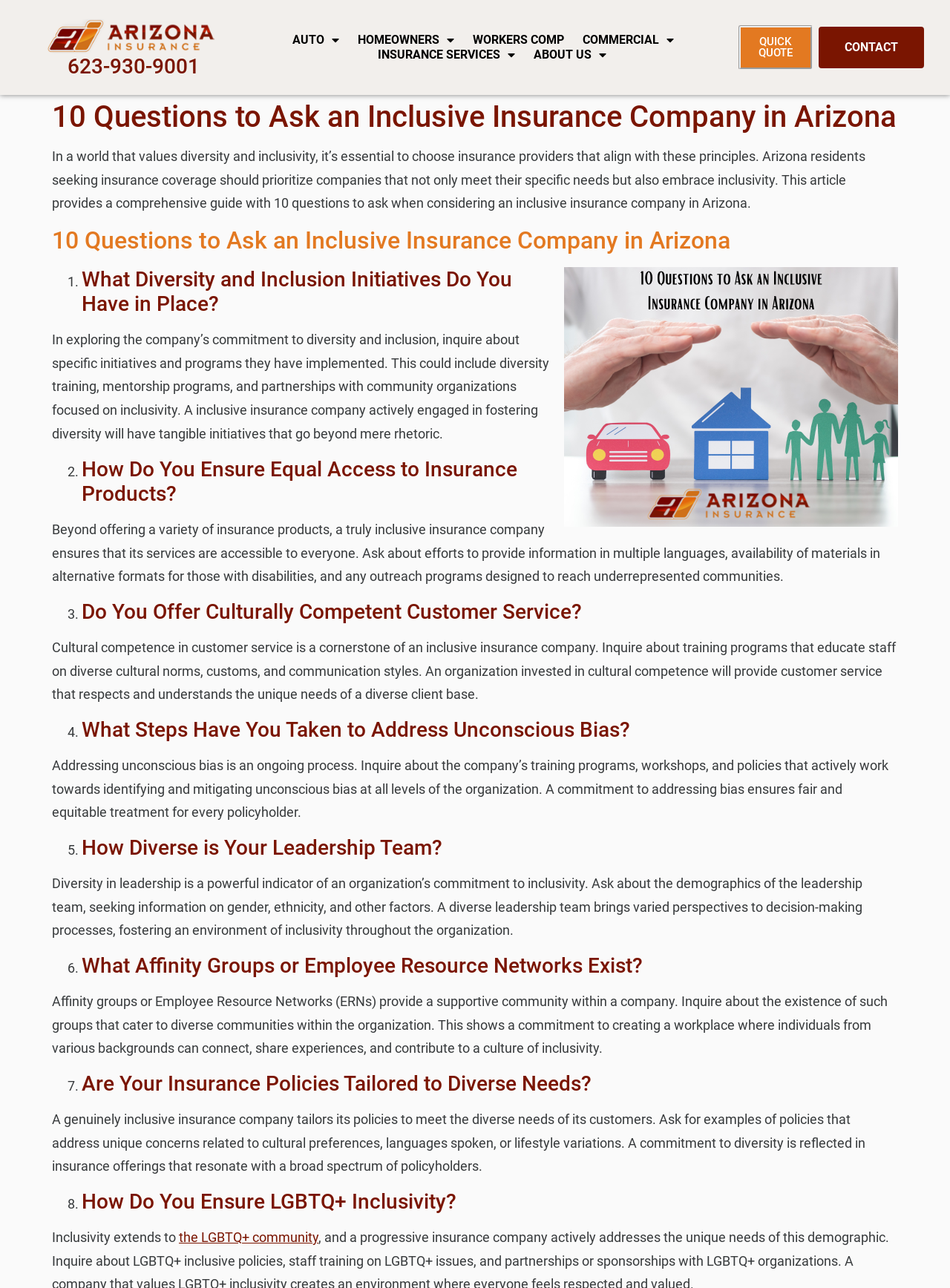How many questions are provided in the article to ask an inclusive insurance company?
Answer the question with a detailed explanation, including all necessary information.

I counted the number of list marker elements with text '1.', '2.', ..., '10.' and found that there are 10 questions provided in the article to ask an inclusive insurance company.